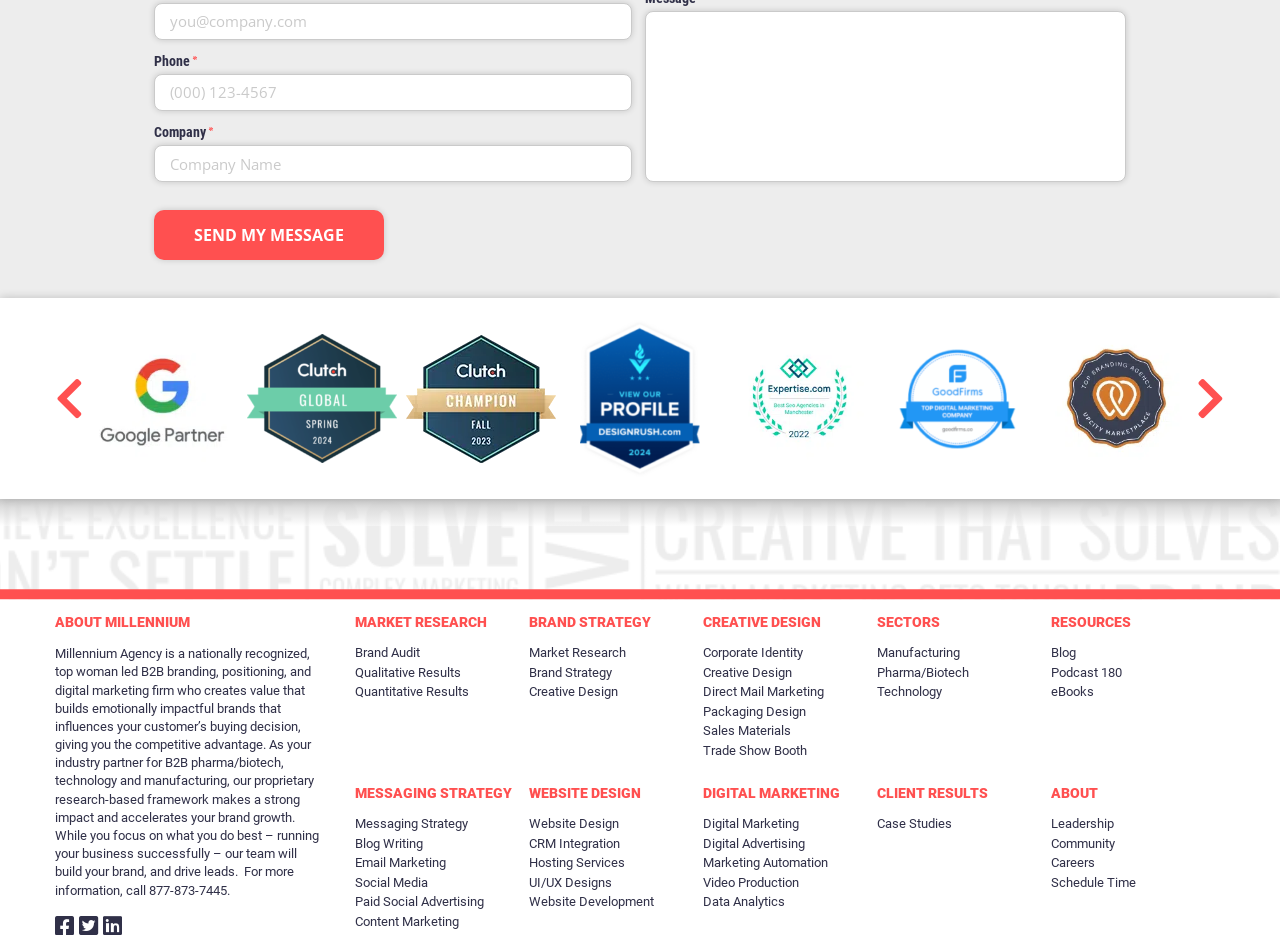Show me the bounding box coordinates of the clickable region to achieve the task as per the instruction: "Read about Millennium Agency".

[0.043, 0.691, 0.249, 0.96]